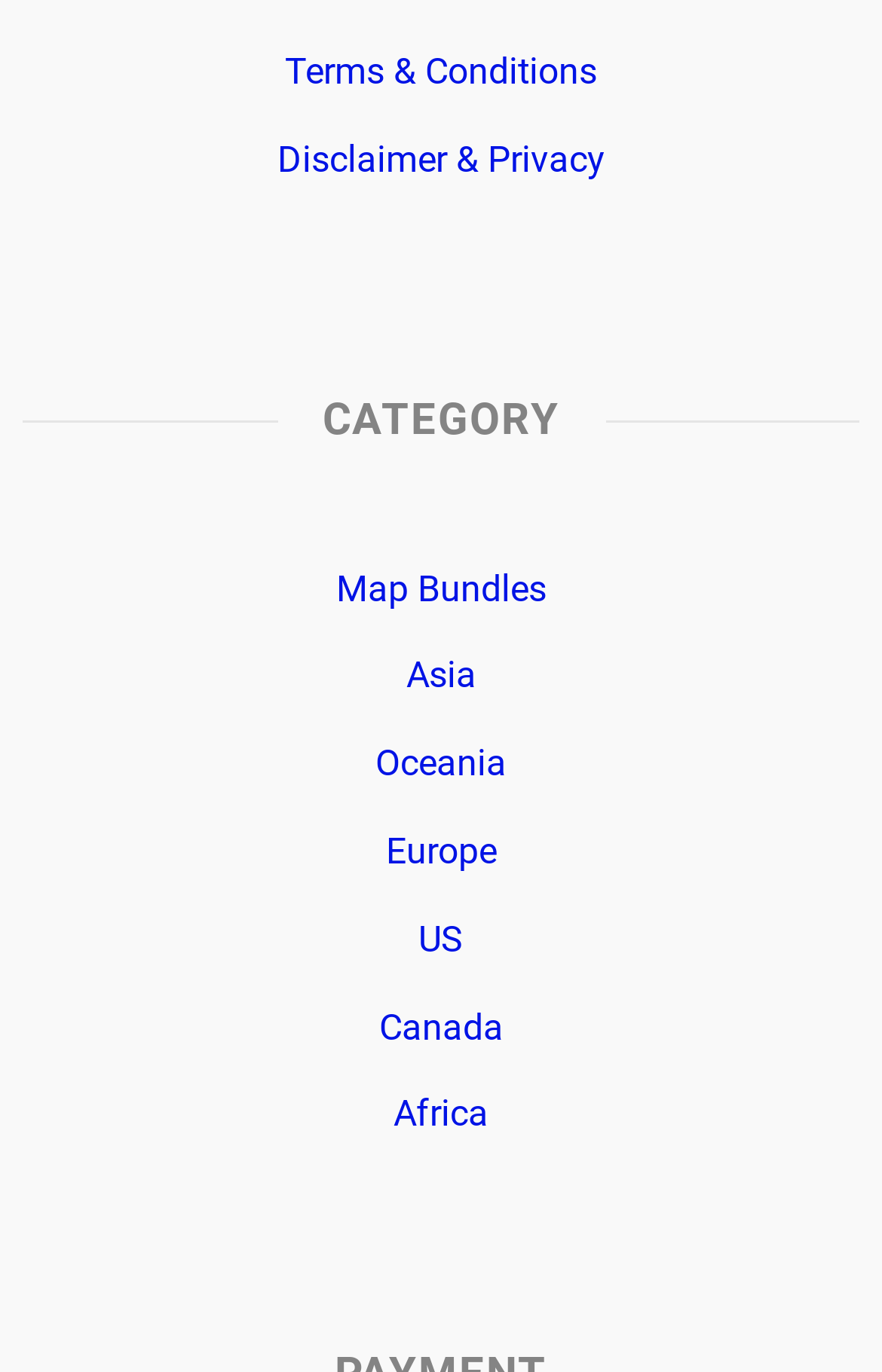Locate the UI element that matches the description Map Bundles in the webpage screenshot. Return the bounding box coordinates in the format (top-left x, top-left y, bottom-right x, bottom-right y), with values ranging from 0 to 1.

[0.381, 0.413, 0.619, 0.444]